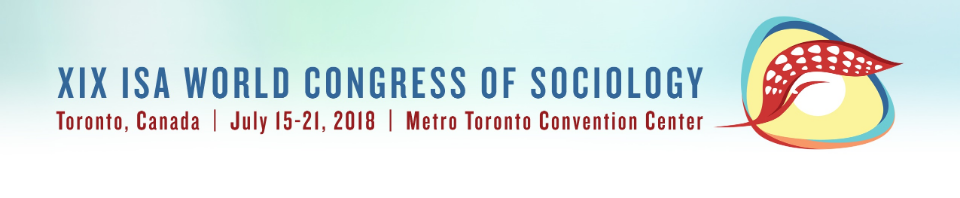Where was the congress hosted?
Could you answer the question in a detailed manner, providing as much information as possible?

According to the caption, the event was hosted at the Metro Toronto Convention Center, which served as the venue for the gathering of sociologists and researchers worldwide.